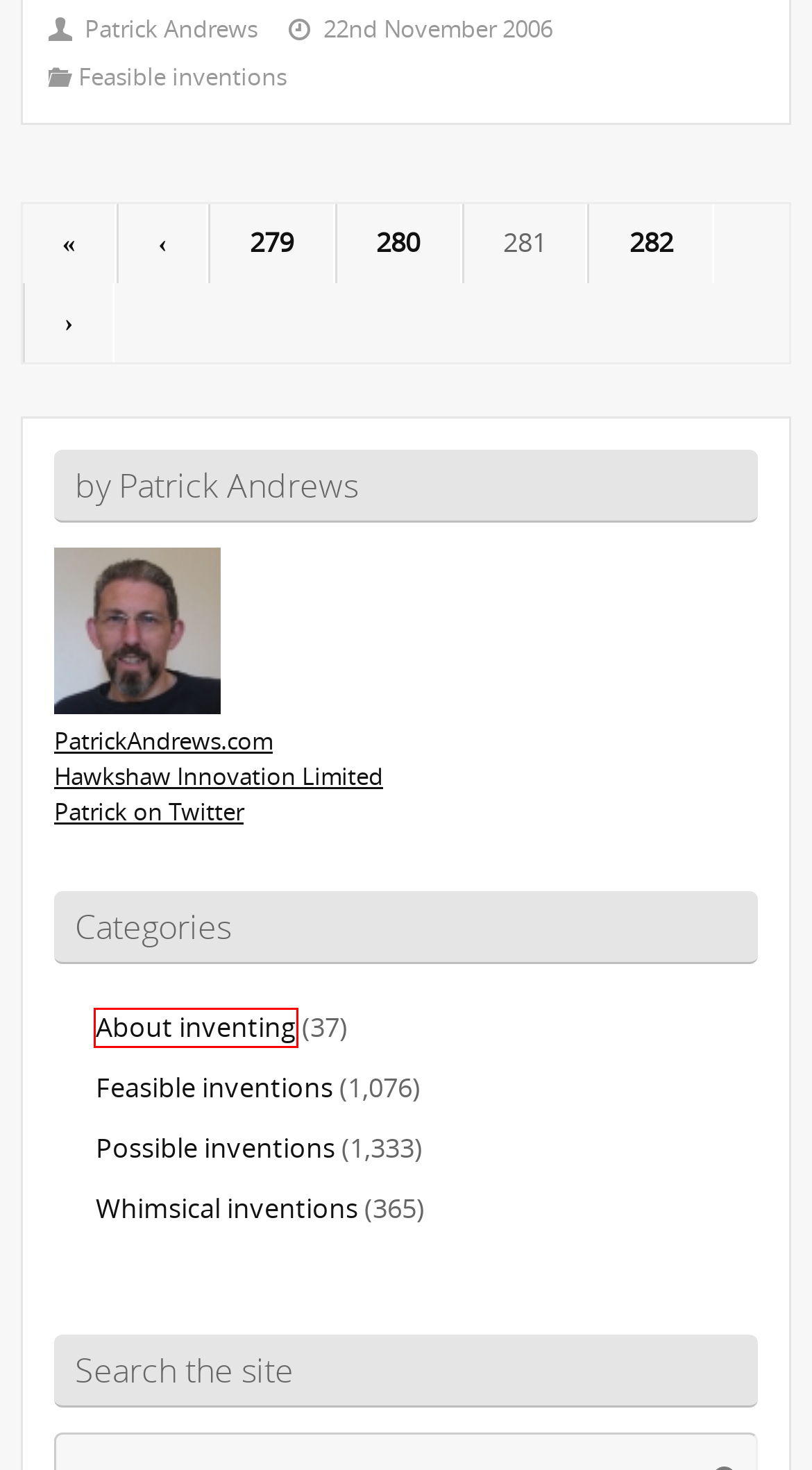You are given a webpage screenshot where a red bounding box highlights an element. Determine the most fitting webpage description for the new page that loads after clicking the element within the red bounding box. Here are the candidates:
A. Invention Of The Day - Page 279 of 282 - Just another break-step productions sites site
B. #5: Stereo vision device for use on theme park rides - Invention Of The Day
C. About inventing Archives - Invention Of The Day
D. Invention Of The Day - Page 282 of 282 - Just another break-step productions sites site
E. Invention Of The Day - Page 280 of 282 - Just another break-step productions sites site
F. Home - Patrick R. Andrews
G. Home - Hawkshaw Innovation
H. Invention Of The Day - Just another break-step productions sites site

C